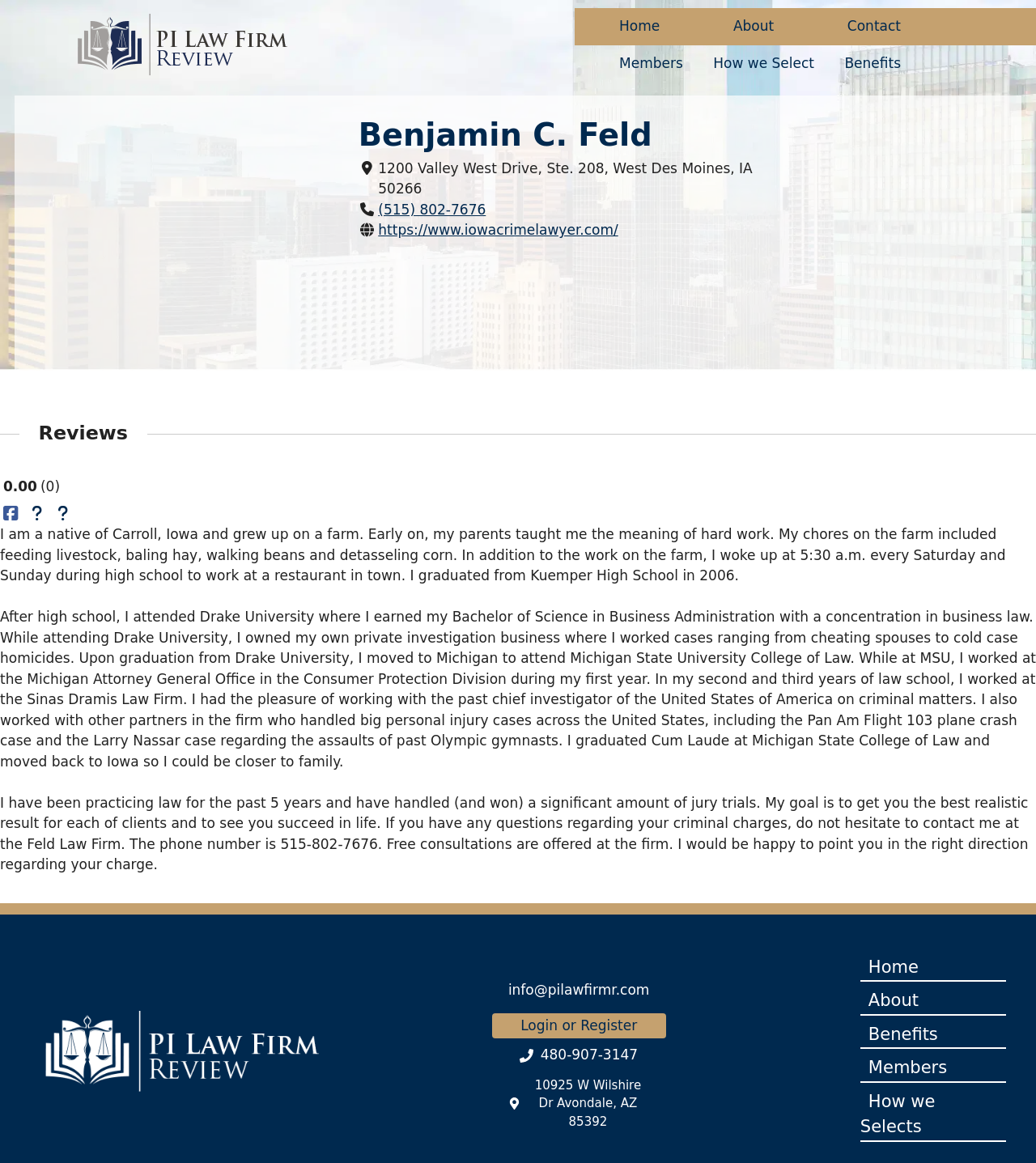For the element described, predict the bounding box coordinates as (top-left x, top-left y, bottom-right x, bottom-right y). All values should be between 0 and 1. Element description: How we Select

[0.688, 0.046, 0.786, 0.063]